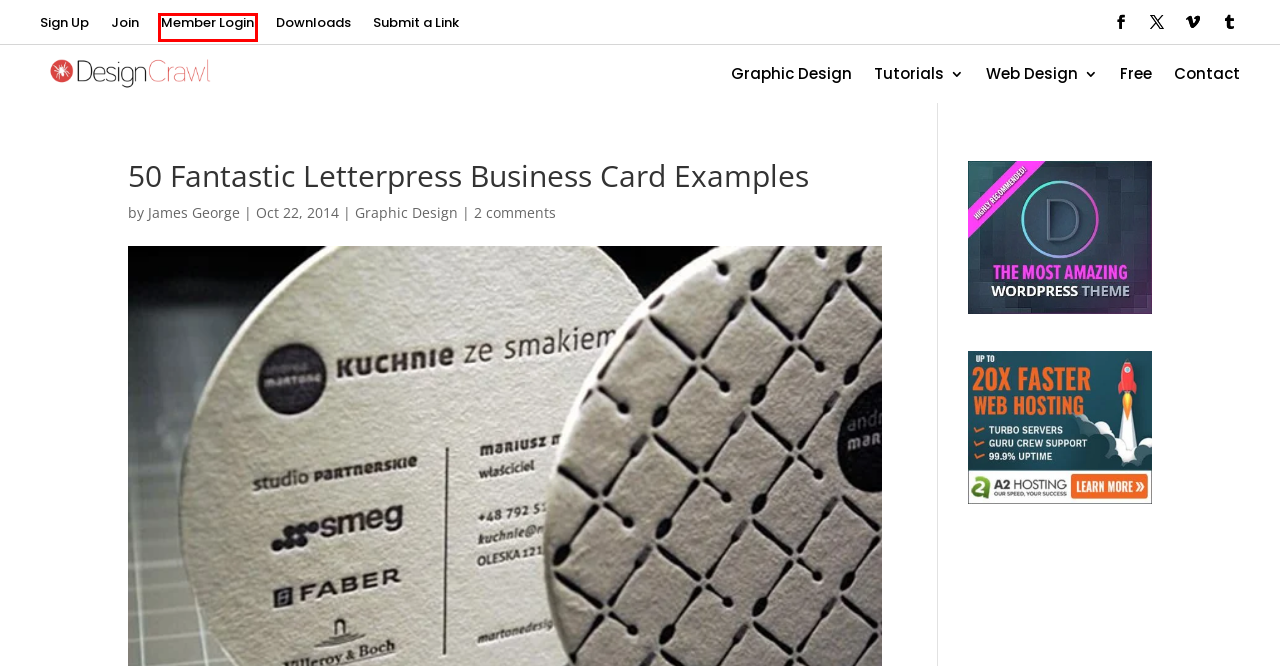Analyze the screenshot of a webpage with a red bounding box and select the webpage description that most accurately describes the new page resulting from clicking the element inside the red box. Here are the candidates:
A. Submit a Link - Design Crawl
B. Graphic Design
C. Join - Design Crawl
D. Tutorials - Design Crawl
E. Free - Design Crawl
F. Contact - Design Crawl
G. Design Crawl - Crawling the Web For the Best in Design
H. Member Login - Design Crawl

H